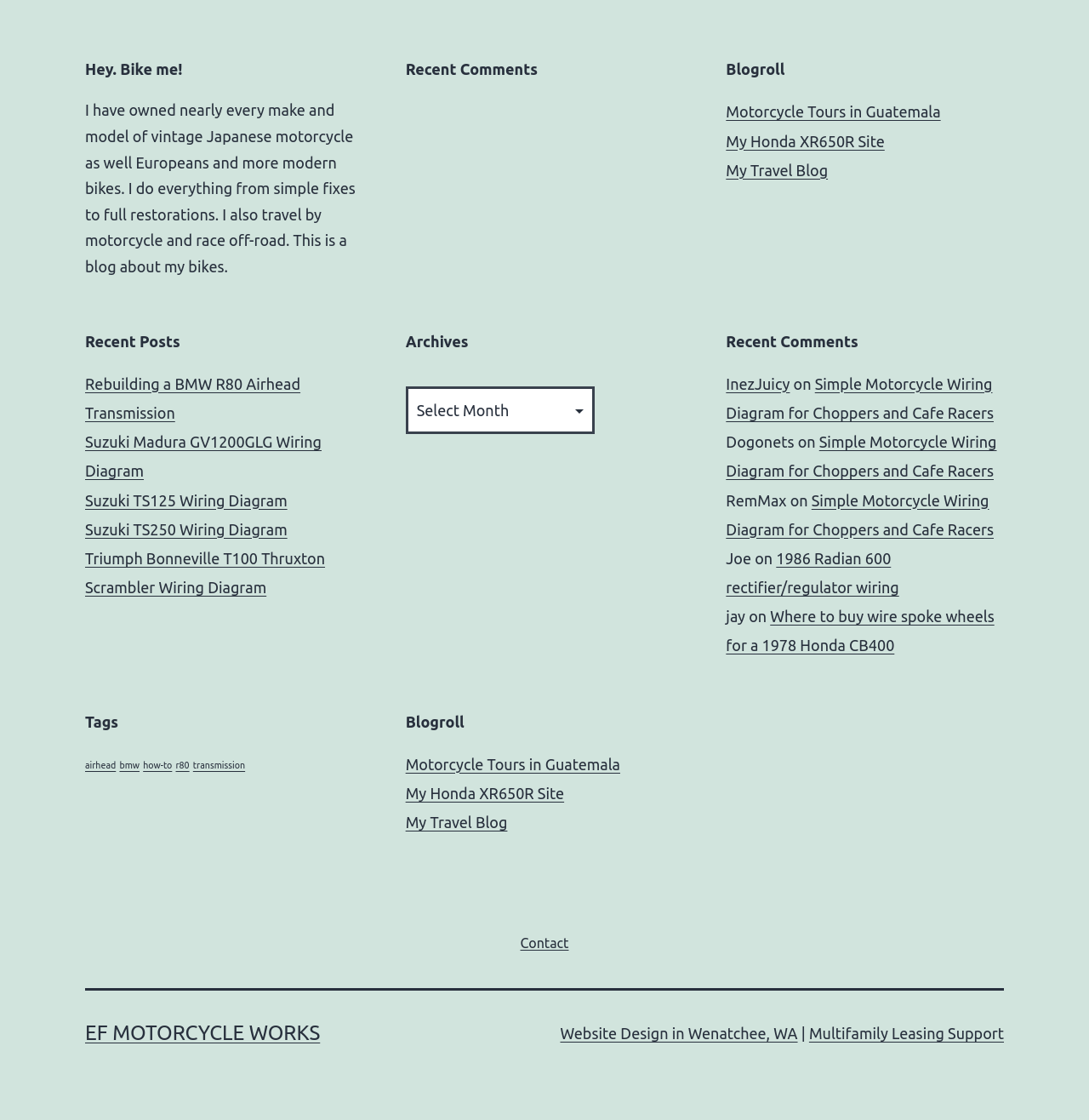Provide the bounding box coordinates of the HTML element this sentence describes: "Multifamily Leasing Support". The bounding box coordinates consist of four float numbers between 0 and 1, i.e., [left, top, right, bottom].

[0.743, 0.915, 0.922, 0.93]